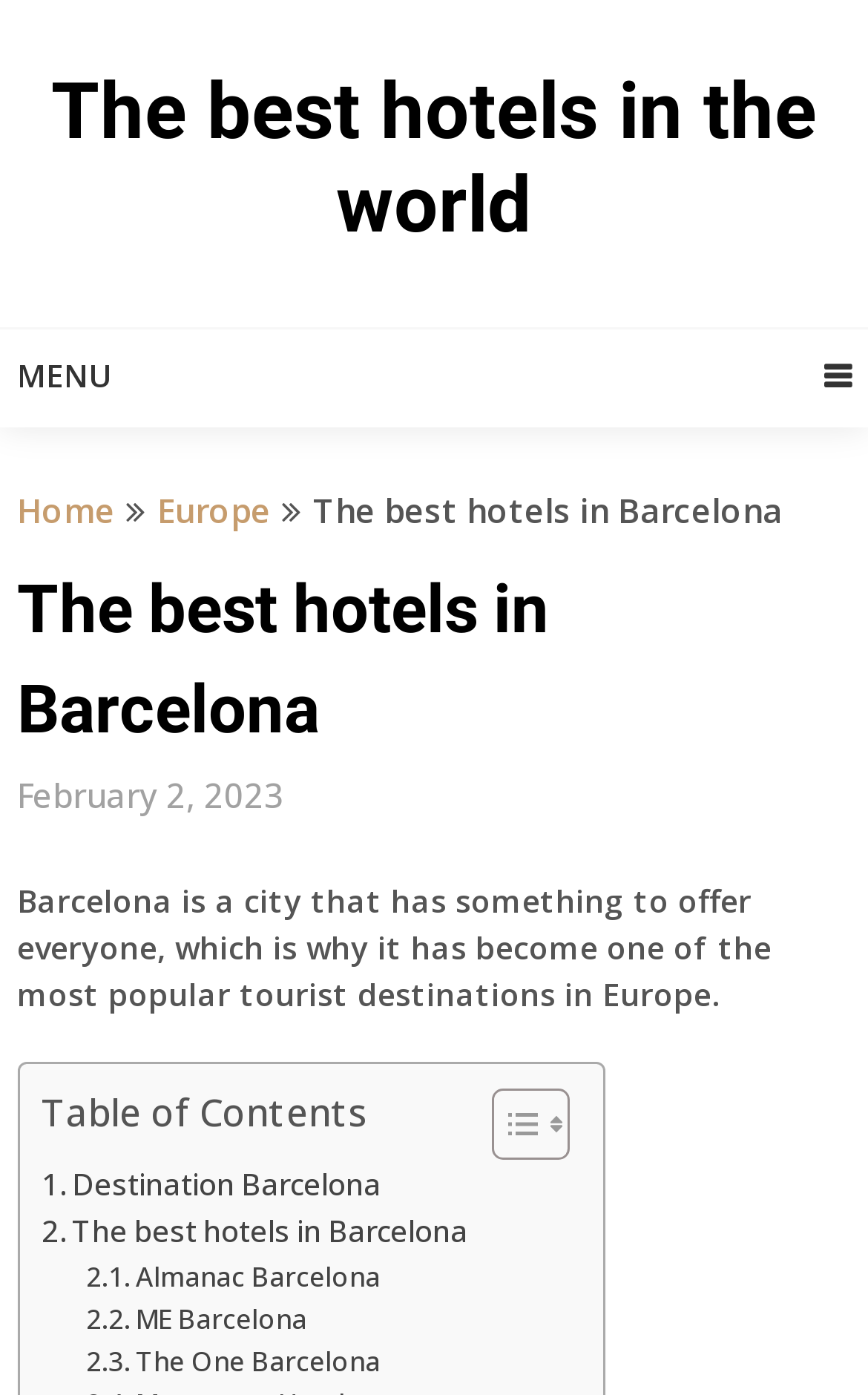Locate the UI element described as follows: "The best hotels in Barcelona". Return the bounding box coordinates as four float numbers between 0 and 1 in the order [left, top, right, bottom].

[0.048, 0.866, 0.54, 0.9]